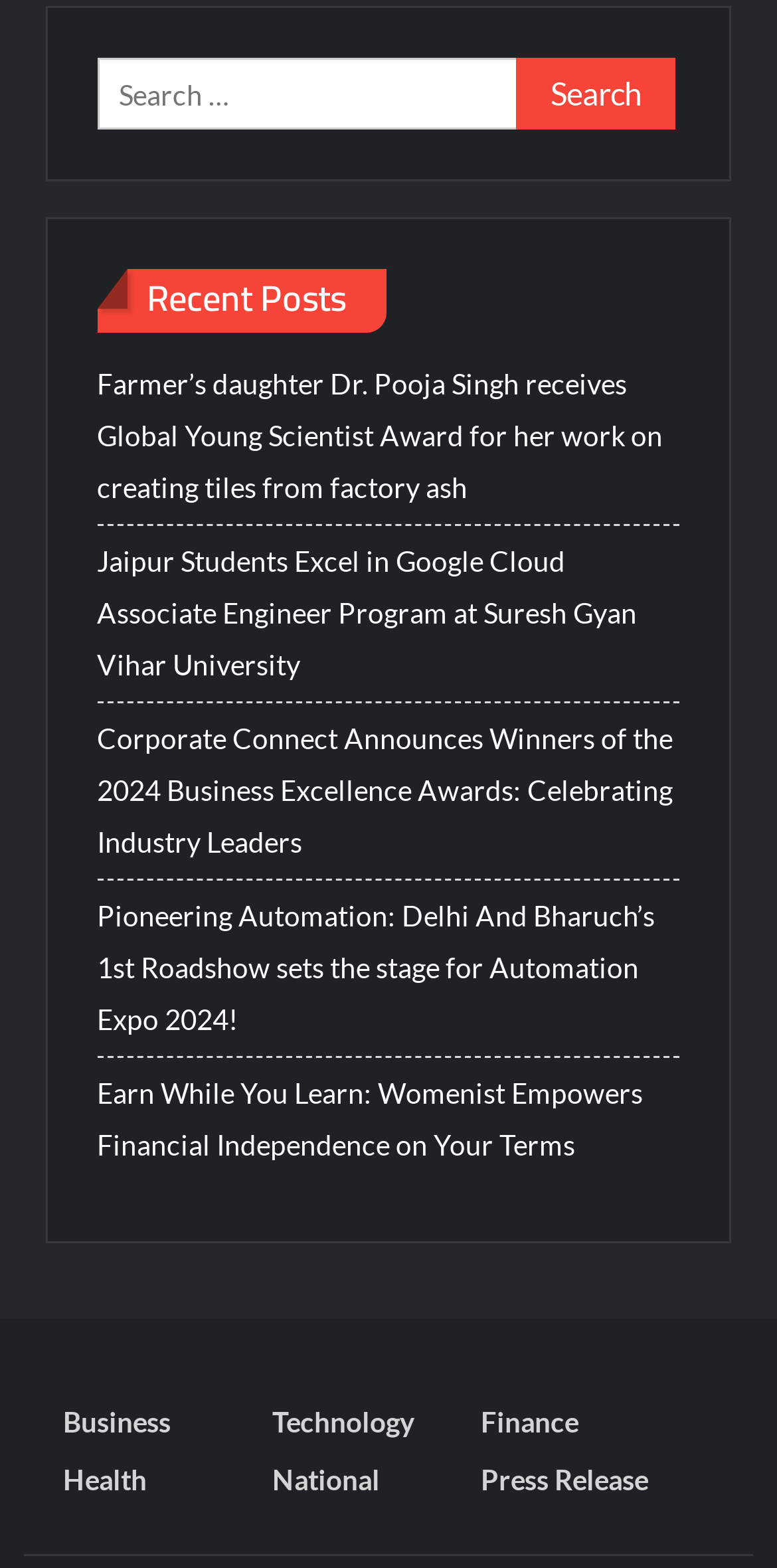Kindly determine the bounding box coordinates of the area that needs to be clicked to fulfill this instruction: "Click the Search button".

[0.665, 0.037, 0.87, 0.083]